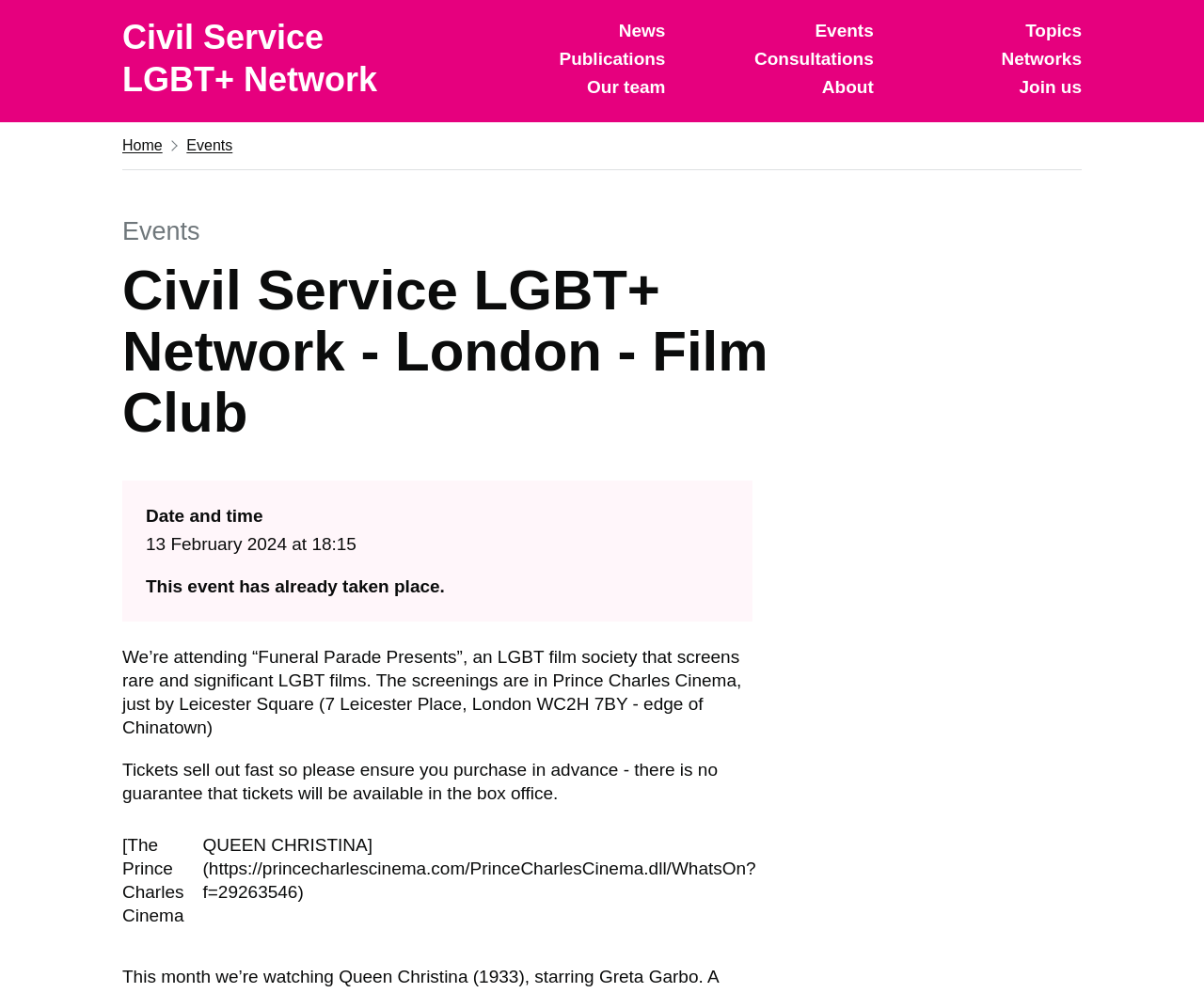Is the event still available?
Please answer the question with a detailed and comprehensive explanation.

I found the answer by reading the text that describes the event, which mentions 'This event has already taken place', indicating that the event is no longer available.